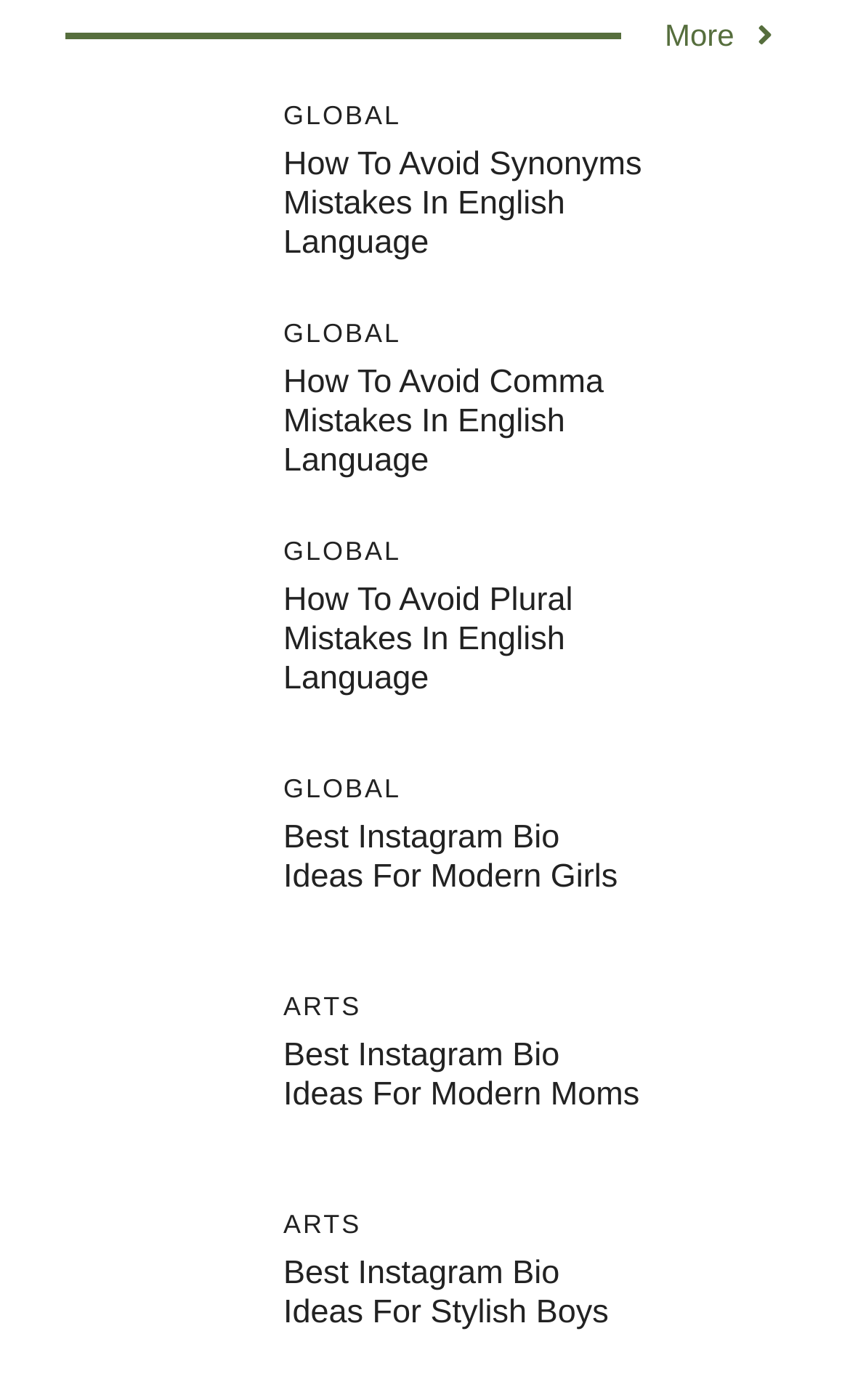Provide a one-word or one-phrase answer to the question:
How many Instagram bio ideas articles are there?

4